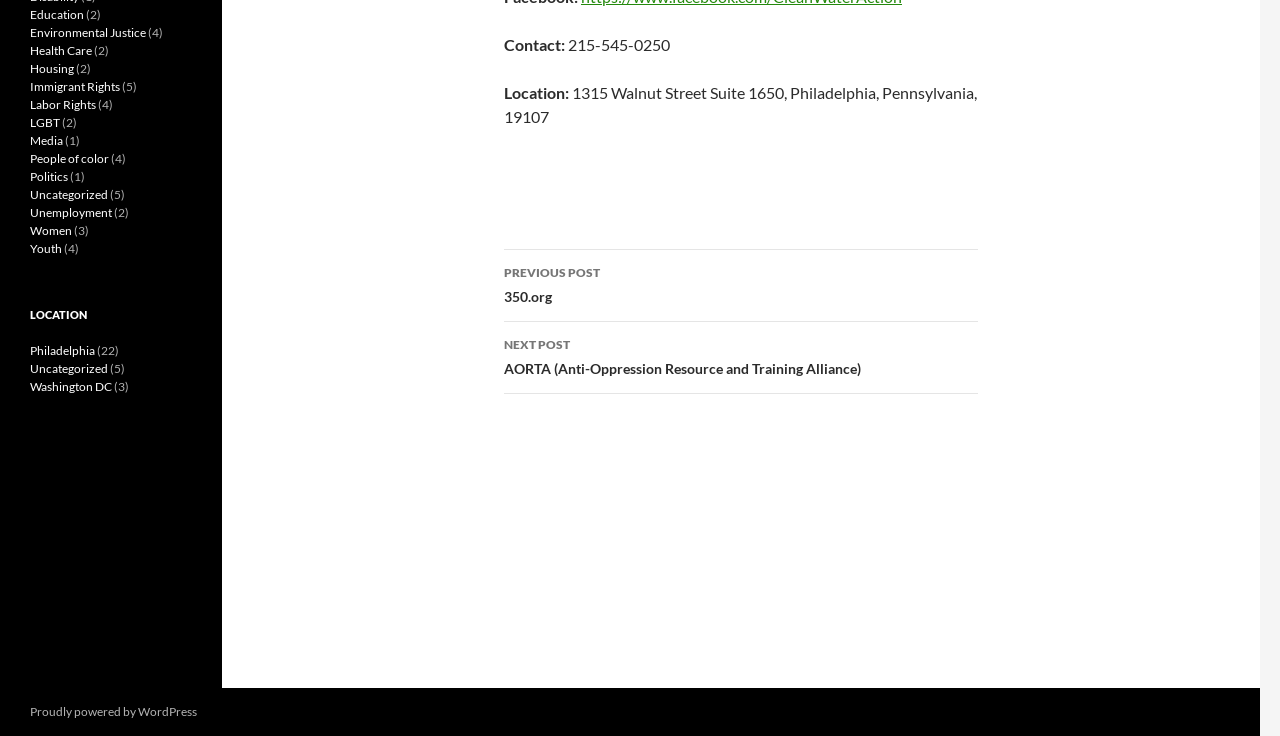From the given element description: "Immigrant Rights", find the bounding box for the UI element. Provide the coordinates as four float numbers between 0 and 1, in the order [left, top, right, bottom].

[0.023, 0.107, 0.094, 0.128]